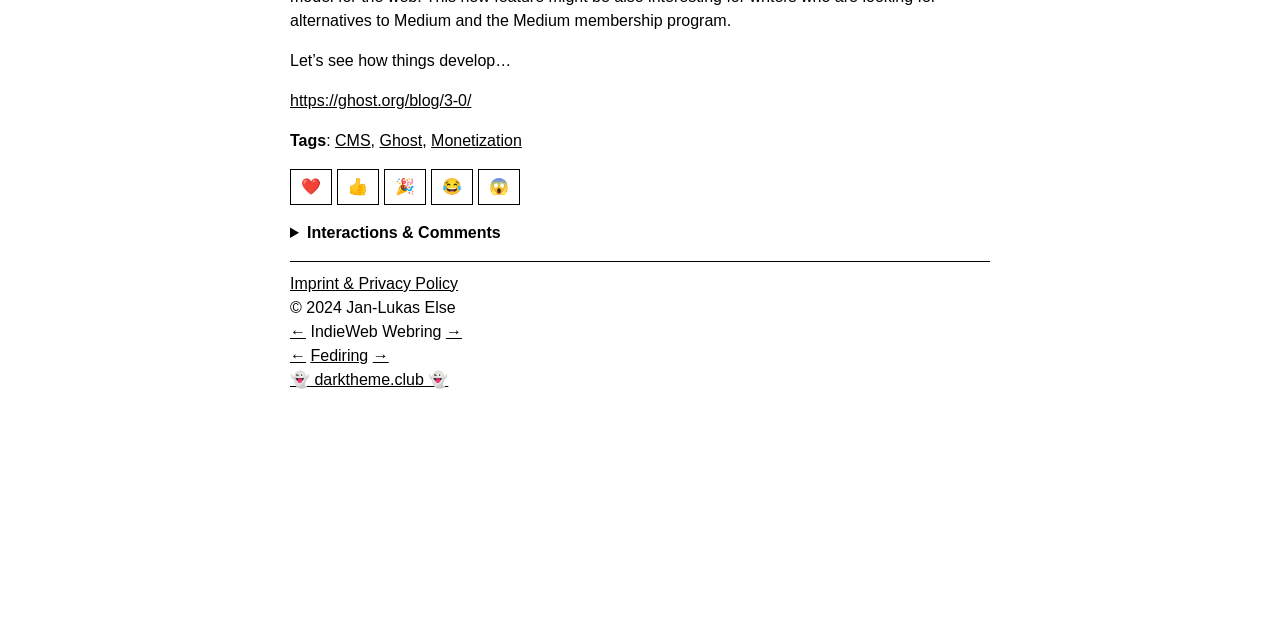Please provide the bounding box coordinates in the format (top-left x, top-left y, bottom-right x, bottom-right y). Remember, all values are floating point numbers between 0 and 1. What is the bounding box coordinate of the region described as: 😂

[0.337, 0.264, 0.37, 0.32]